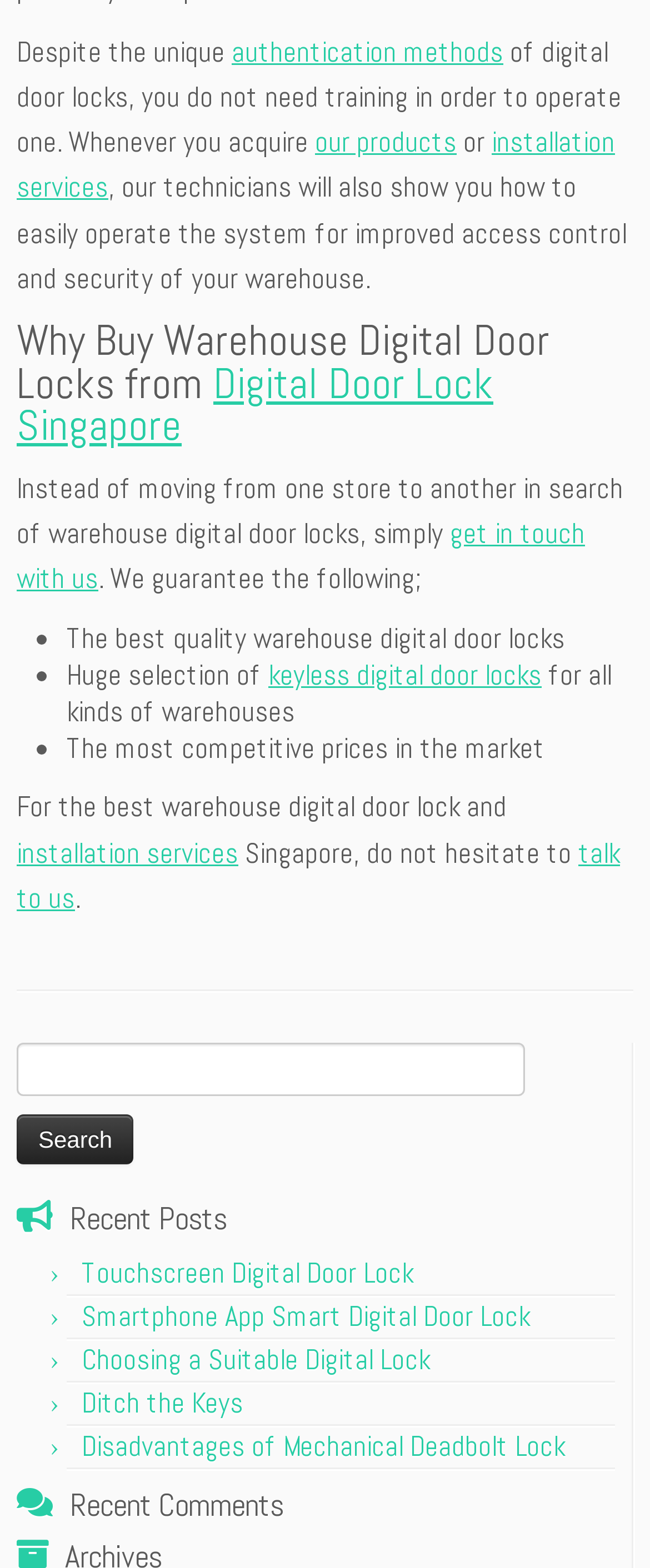Specify the bounding box coordinates of the area to click in order to follow the given instruction: "Click on 'our products'."

[0.485, 0.079, 0.703, 0.102]